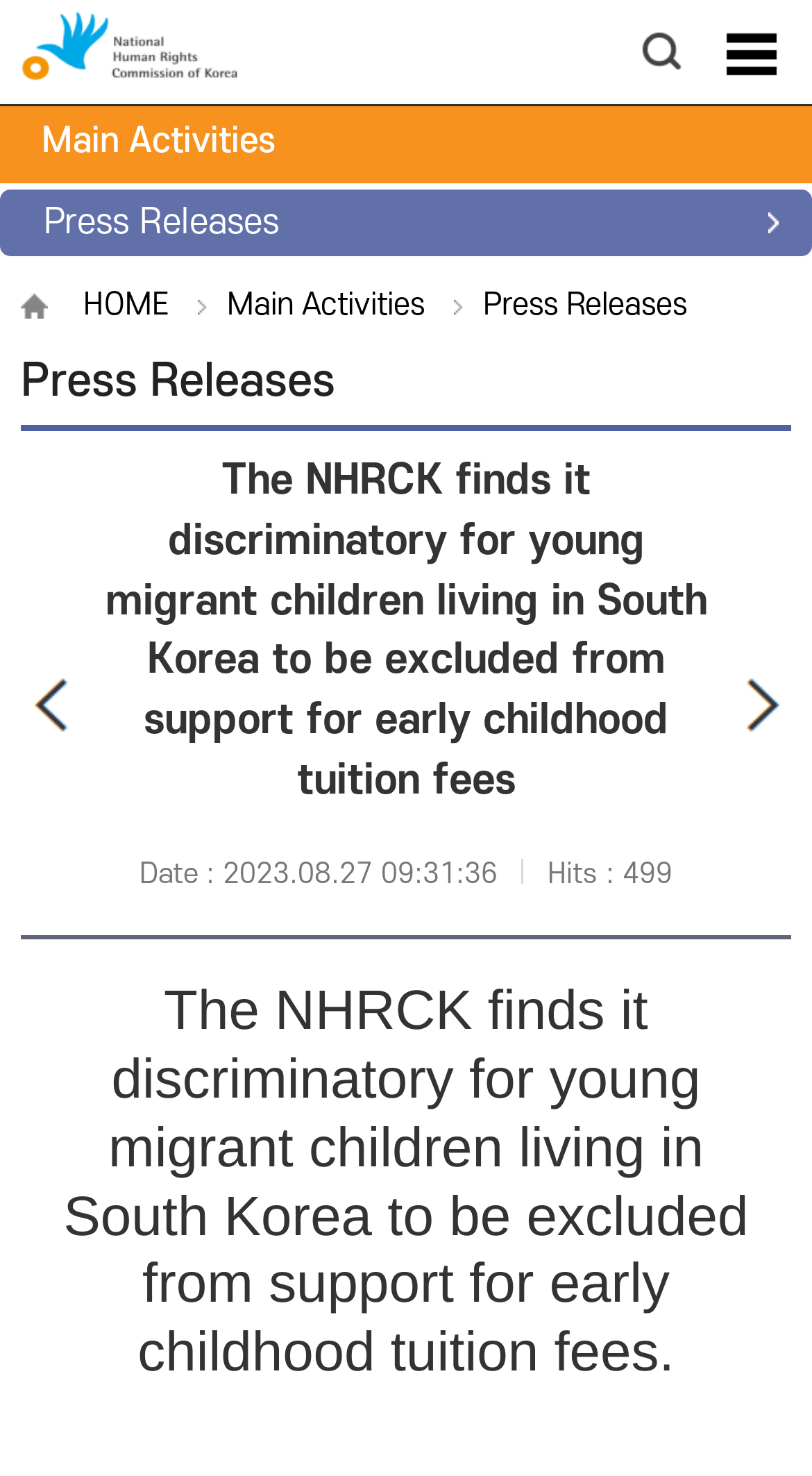What is the name of the organization?
Look at the screenshot and provide an in-depth answer.

I found the answer by looking at the top-left corner of the webpage, where there is a heading element with the text '국가인권위원회', which translates to 'National Human Rights Commission of Korea'.